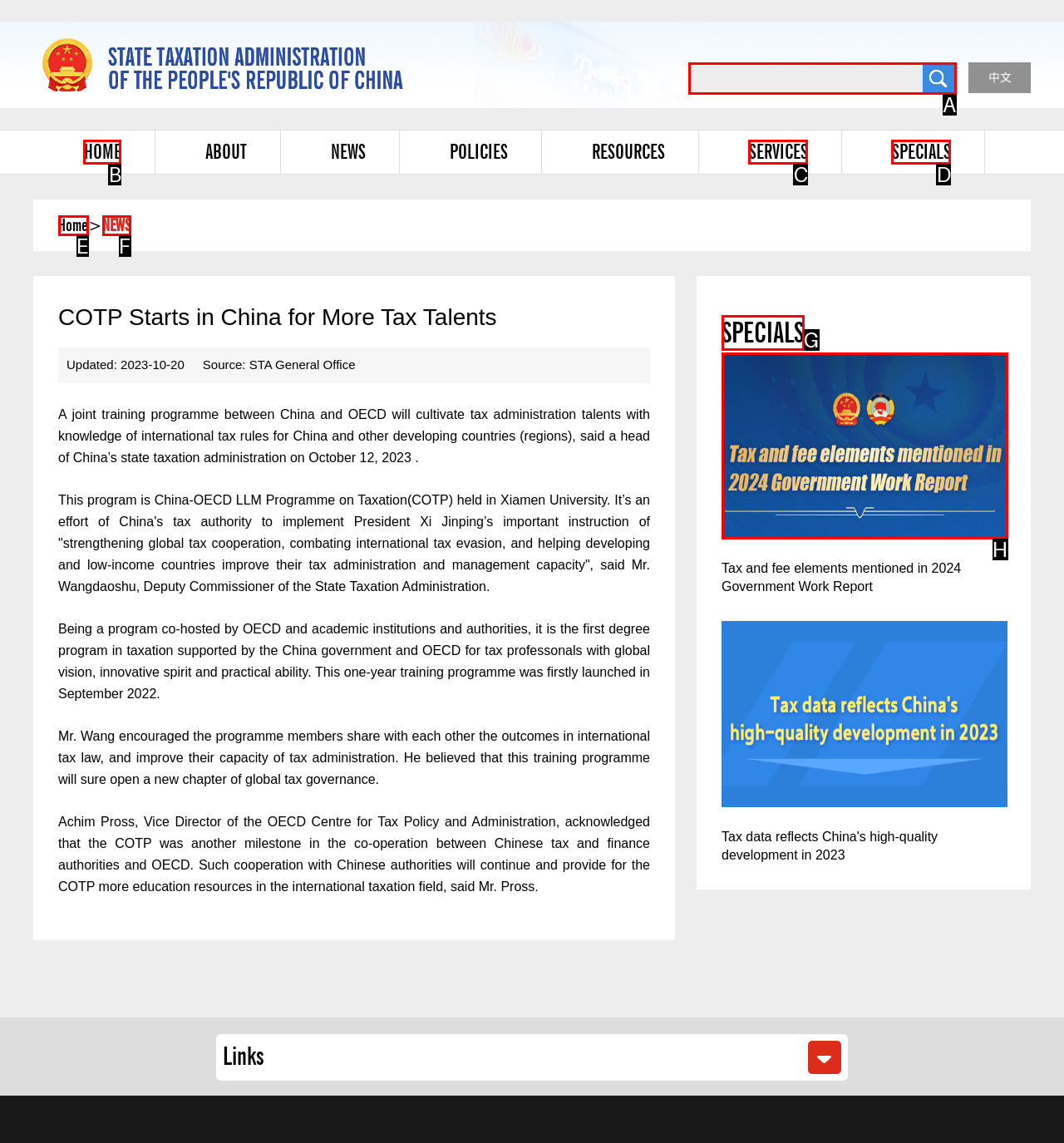Identify the letter of the UI element that fits the description: HOME +
Respond with the letter of the option directly.

B